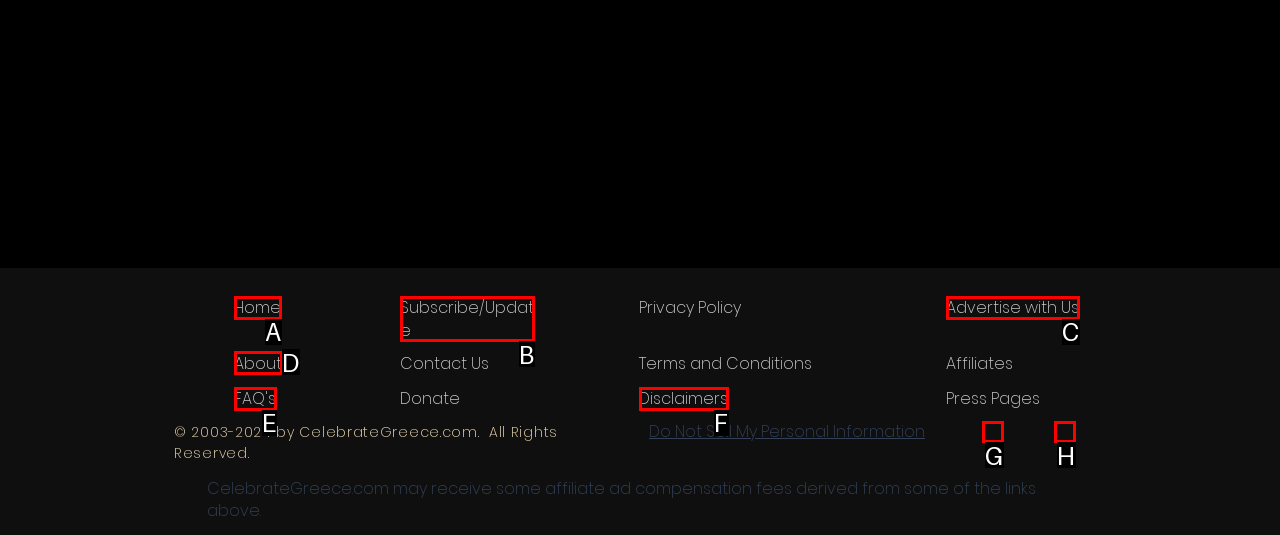Match the description: FAQ's to the appropriate HTML element. Respond with the letter of your selected option.

E